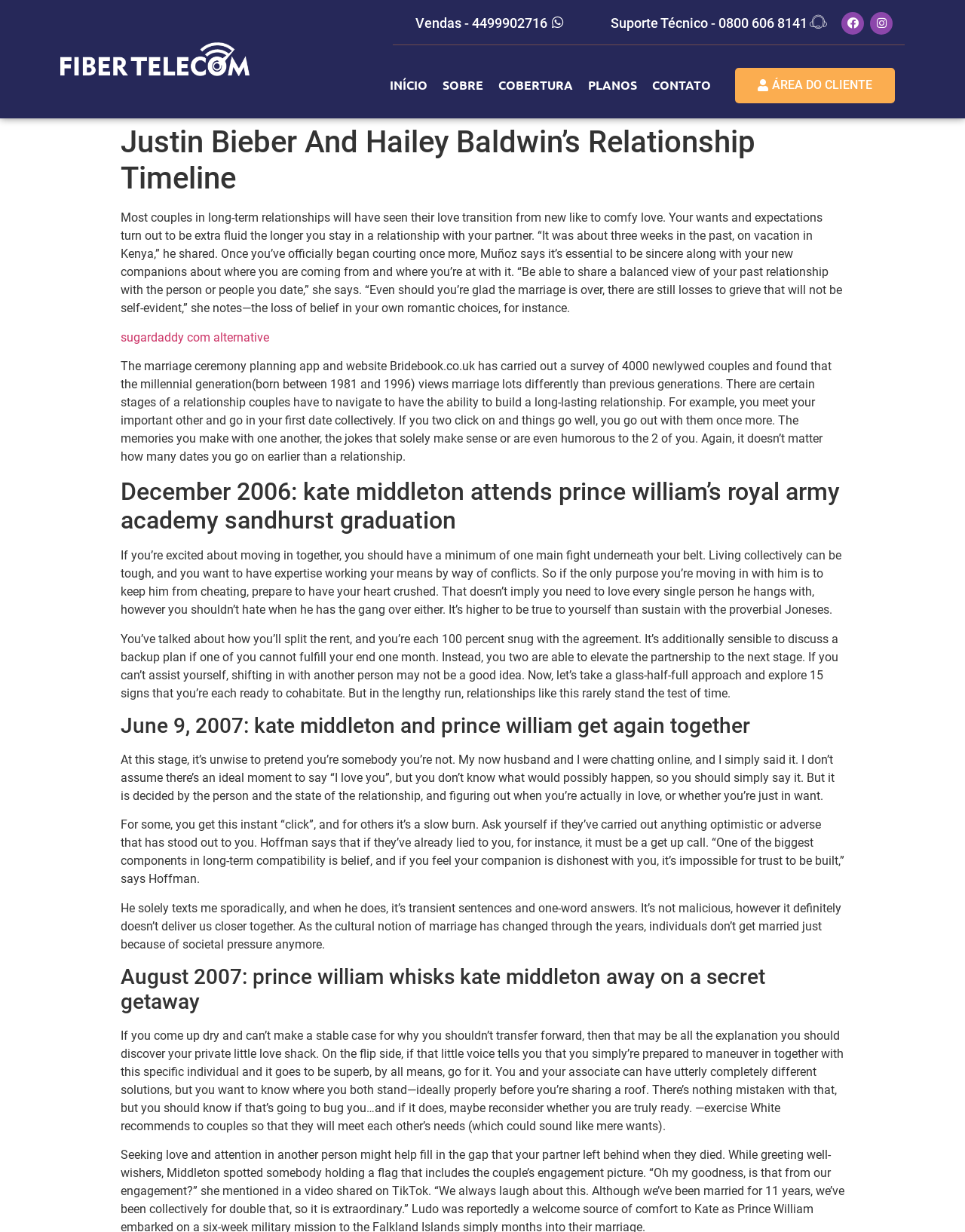Highlight the bounding box of the UI element that corresponds to this description: "área do cliente".

[0.762, 0.055, 0.928, 0.084]